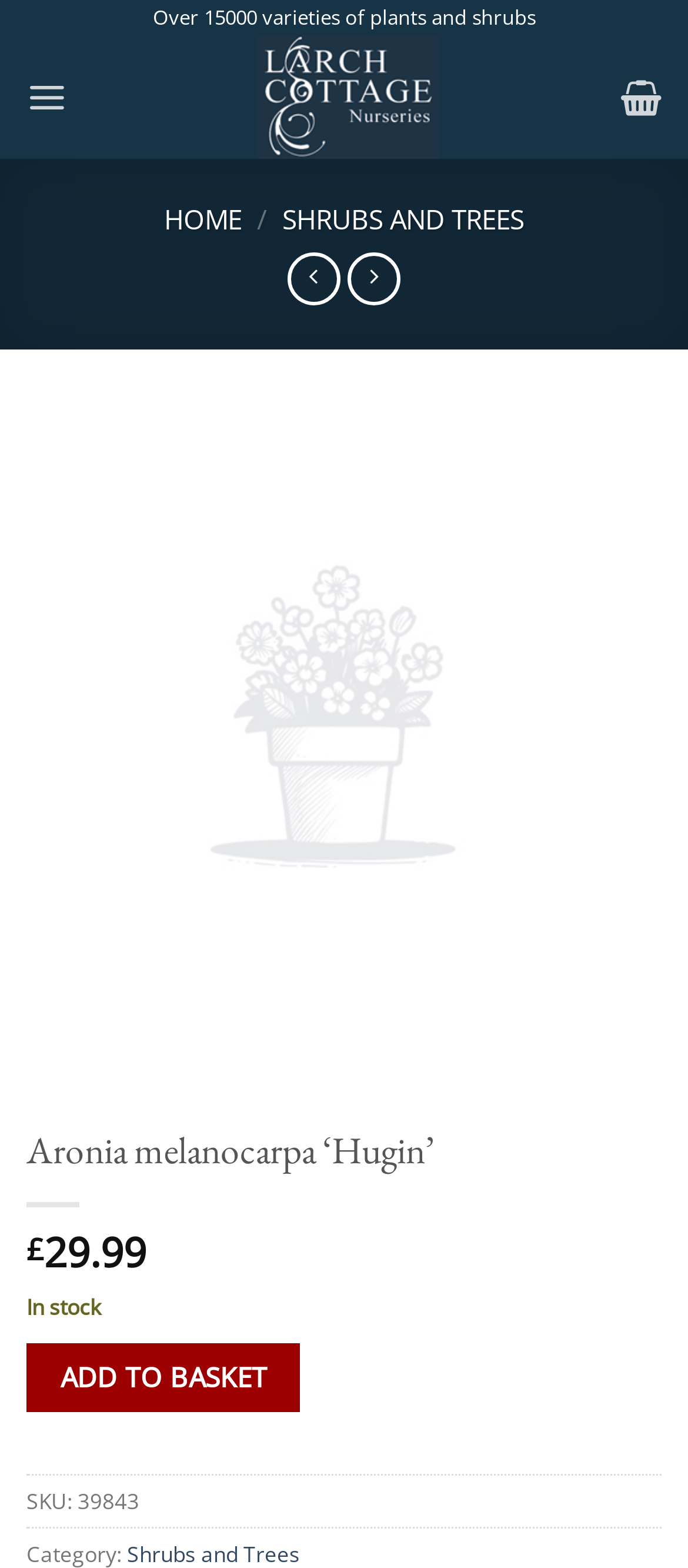Please determine and provide the text content of the webpage's heading.

Aronia melanocarpa ‘Hugin’